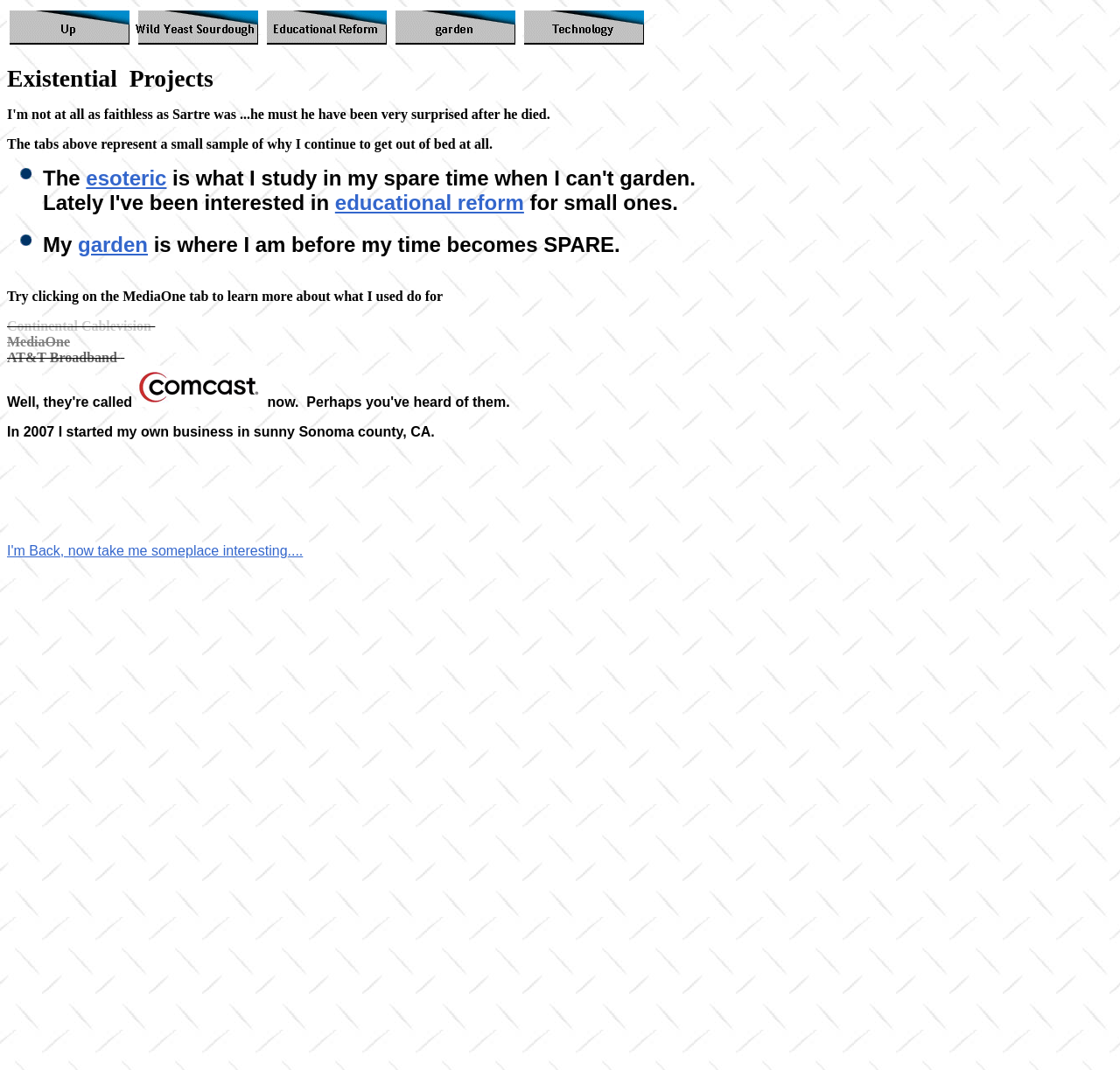What is the author's previous employer?
Using the image, provide a concise answer in one word or a short phrase.

Continental Cablevision